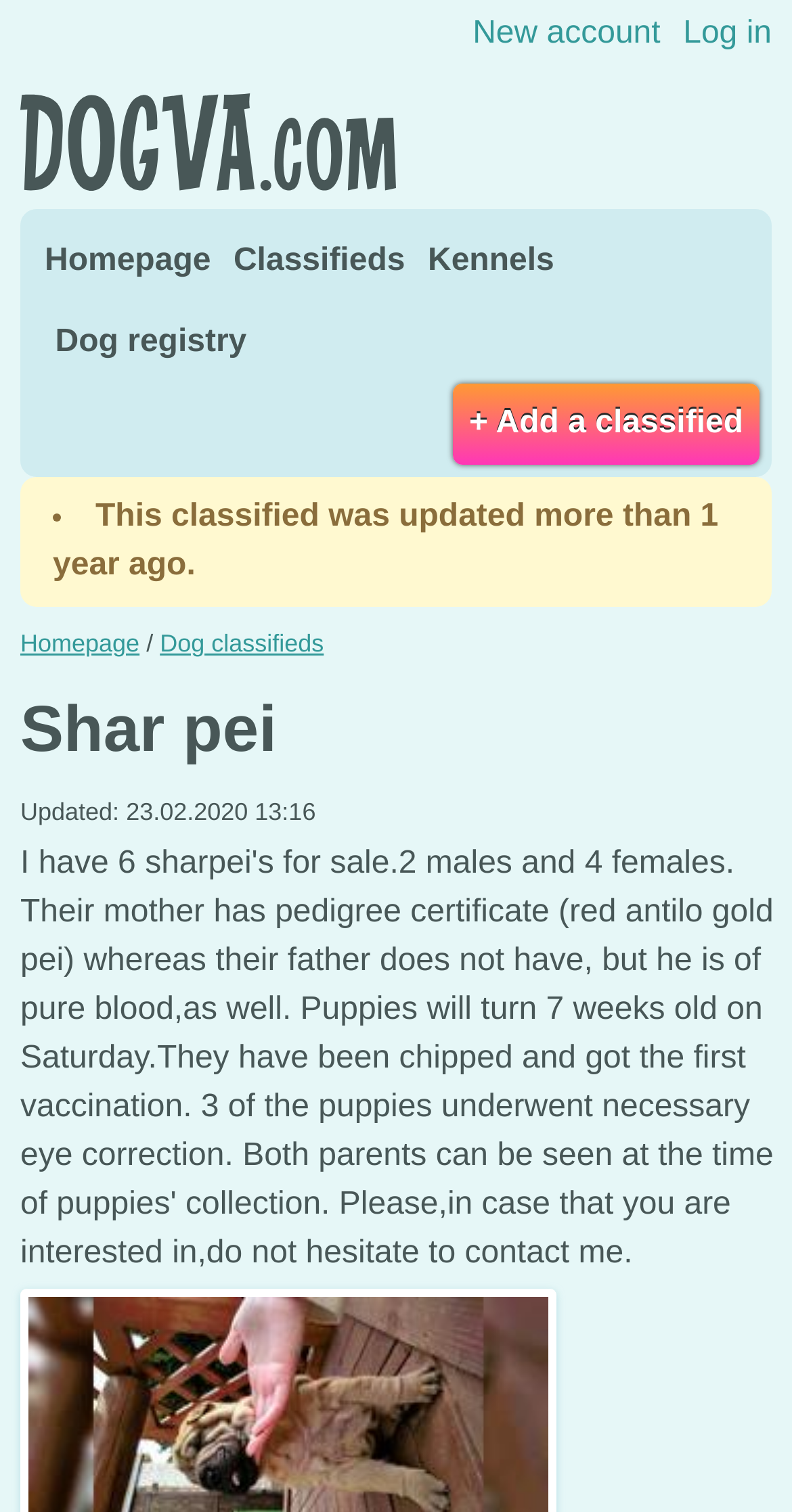Please provide the bounding box coordinates in the format (top-left x, top-left y, bottom-right x, bottom-right y). Remember, all values are floating point numbers between 0 and 1. What is the bounding box coordinate of the region described as: + Add a classified

[0.572, 0.254, 0.959, 0.307]